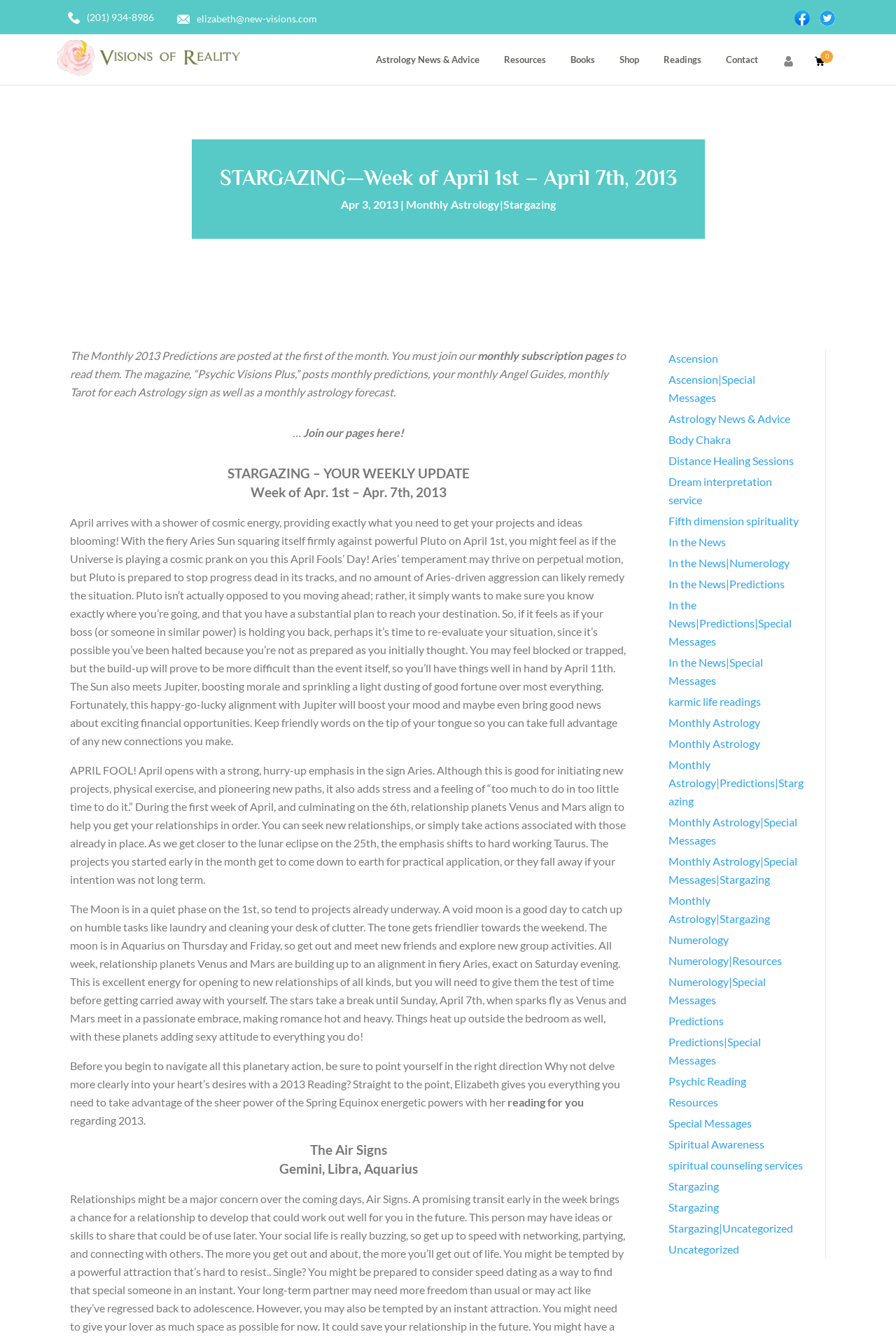Please predict the bounding box coordinates of the element's region where a click is necessary to complete the following instruction: "Learn more about 'Ascension'". The coordinates should be represented by four float numbers between 0 and 1, i.e., [left, top, right, bottom].

[0.746, 0.262, 0.801, 0.278]